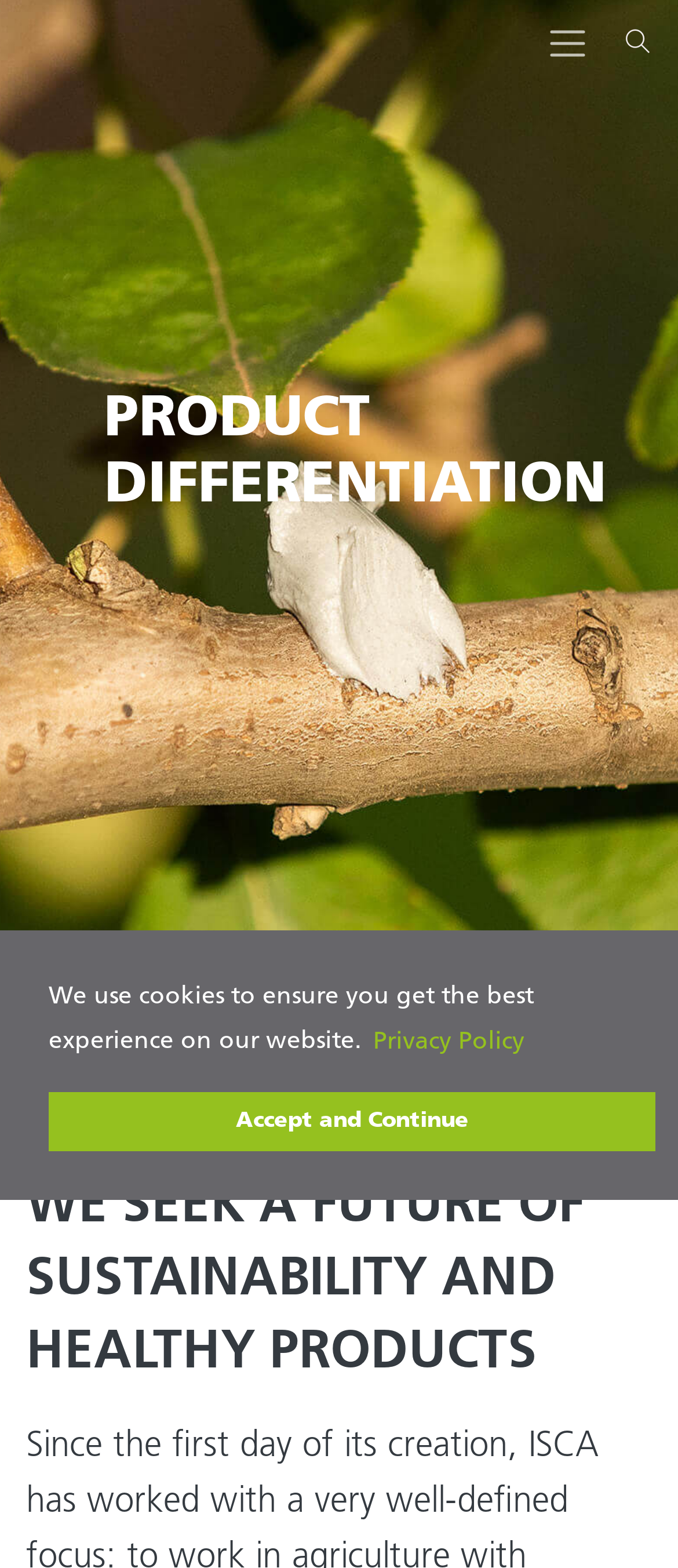For the element described, predict the bounding box coordinates as (top-left x, top-left y, bottom-right x, bottom-right y). All values should be between 0 and 1. Element description: Privacy Policy

[0.544, 0.65, 0.781, 0.681]